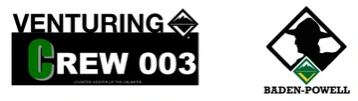Give a thorough explanation of the image.

The image features the logos for "Venturing Crew 003" and "Baden-Powell." On the left, the "Venturing Crew 003" logo prominently displays the words "VENTURING" at the top, with "CREW 003" beneath it in a bold green font, signifying a youth organization focused on adventure and leadership. This logo suggests a vibrant community centered around outdoor activities and teamwork. On the right, the "Baden-Powell" logo showcases a silhouette of a scout in a traditional hat, indicative of the rich heritage of scouting. The design includes a green diamond below the silhouette, symbolizing growth and connection to nature. Together, these logos reflect the mission and identity of the Tucson, Arizona-based Scouts BSA Crew, emphasizing youth empowerment through exploration and service.